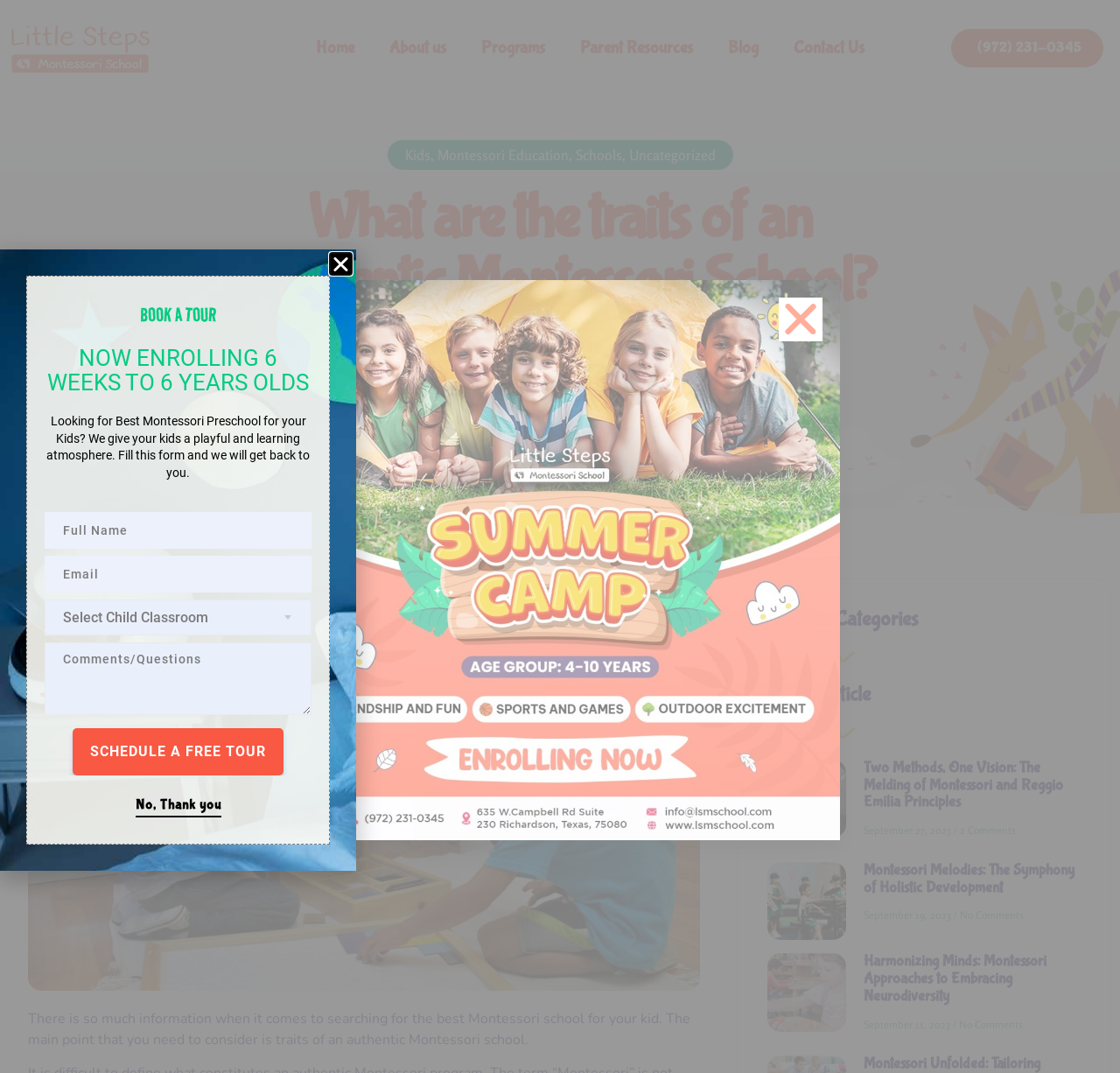What is the name of the Montessori school?
Provide an in-depth and detailed explanation in response to the question.

The name of the Montessori school can be found in the logo at the top left corner of the webpage, which is 'Logo of Little Steps Montessori School'.